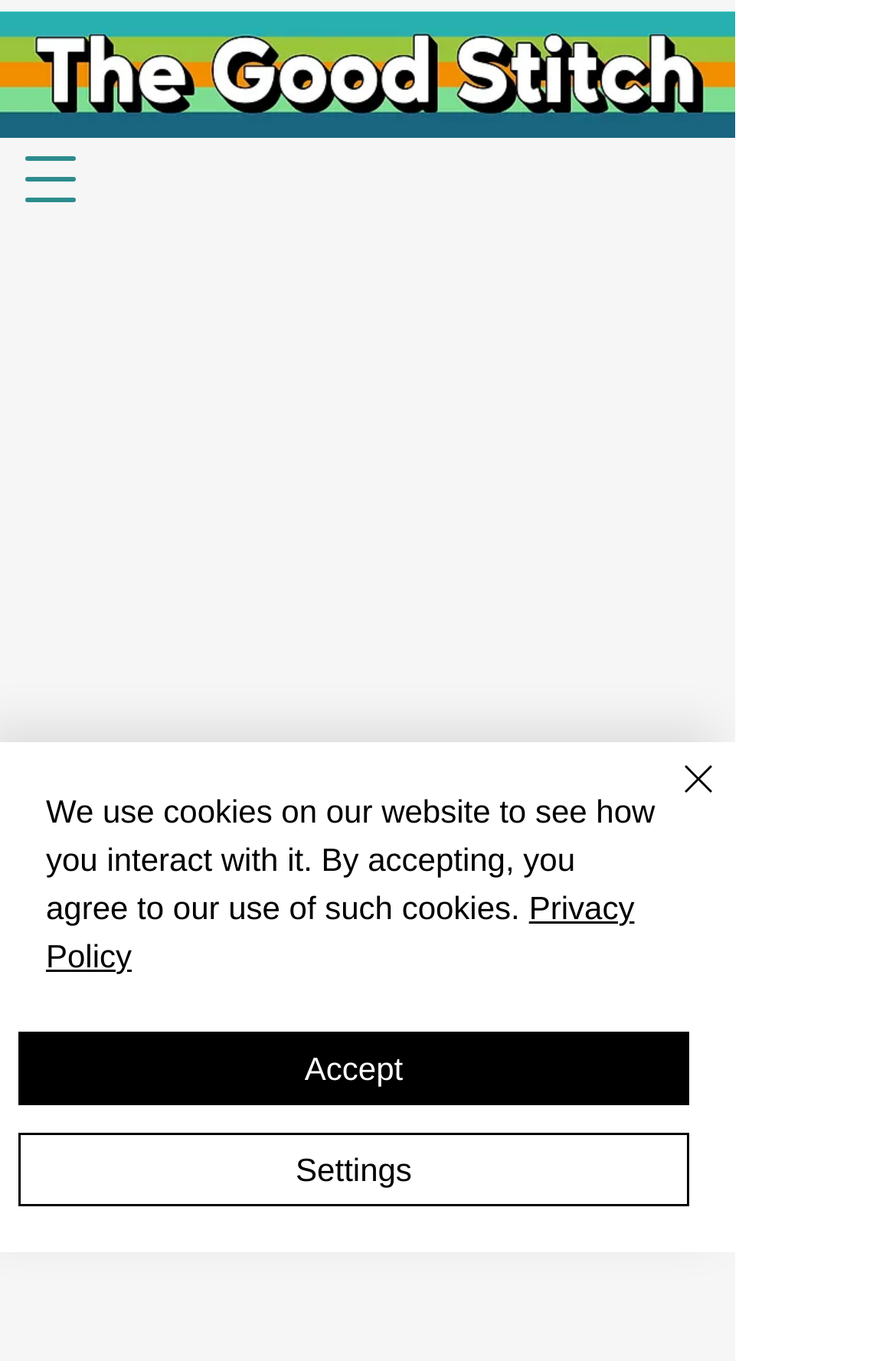Provide the bounding box coordinates of the HTML element this sentence describes: "Privacy Policy". The bounding box coordinates consist of four float numbers between 0 and 1, i.e., [left, top, right, bottom].

[0.051, 0.653, 0.708, 0.716]